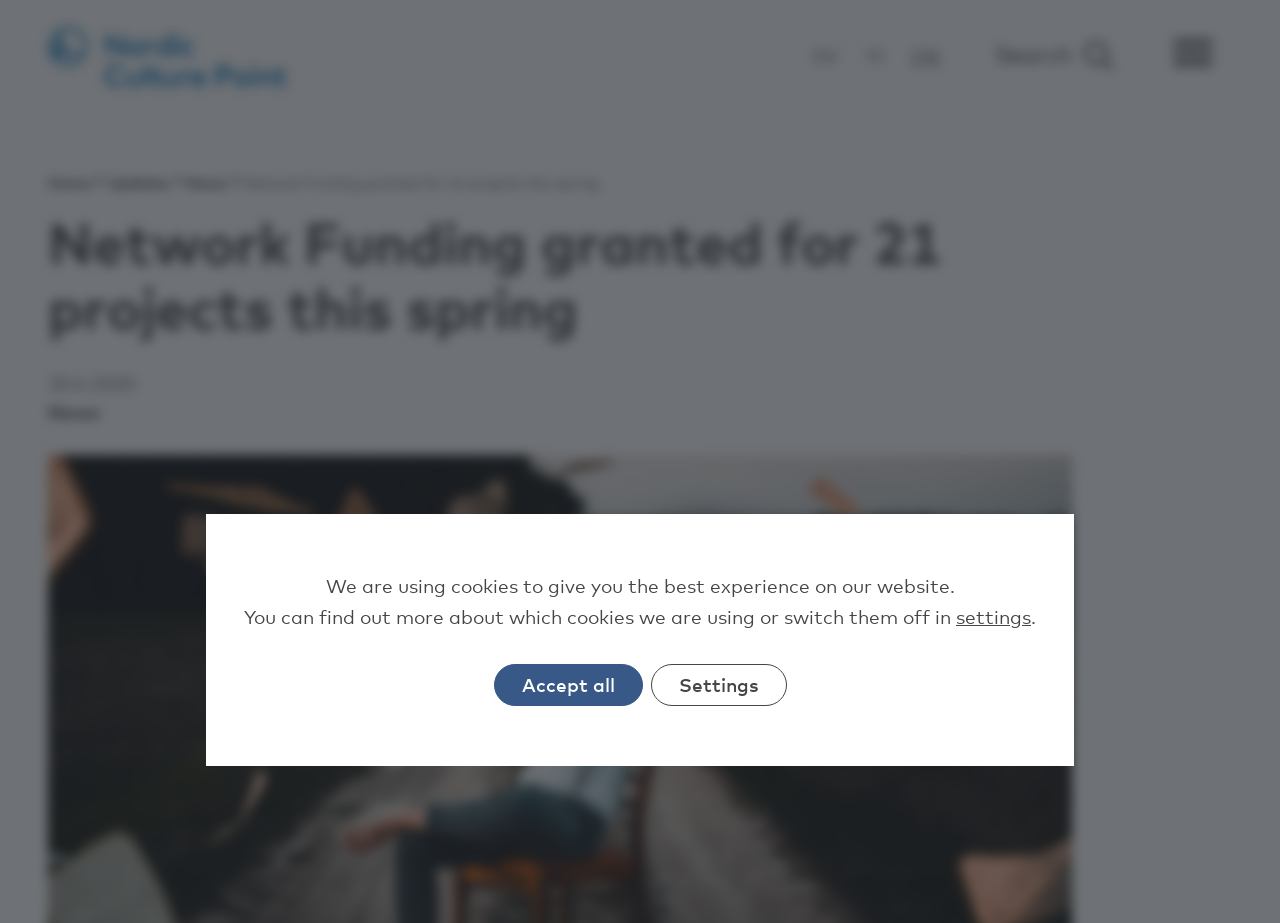Specify the bounding box coordinates for the region that must be clicked to perform the given instruction: "Leave a comment".

None